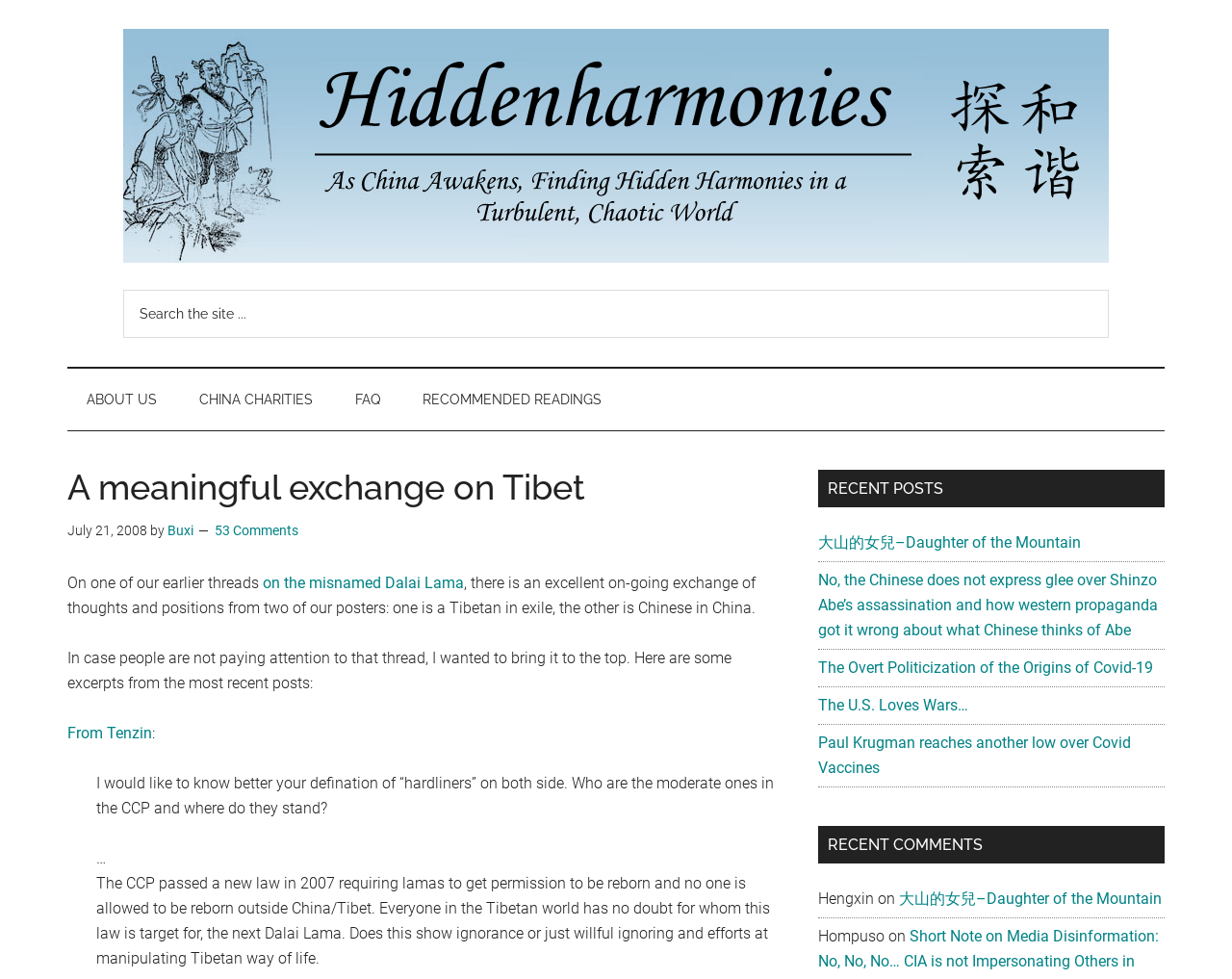What is the name of the author of the current post?
Please provide a detailed and thorough answer to the question.

The name of the author can be found next to the post title, where it says 'by Buxi', indicating that Buxi is the author of the current post.